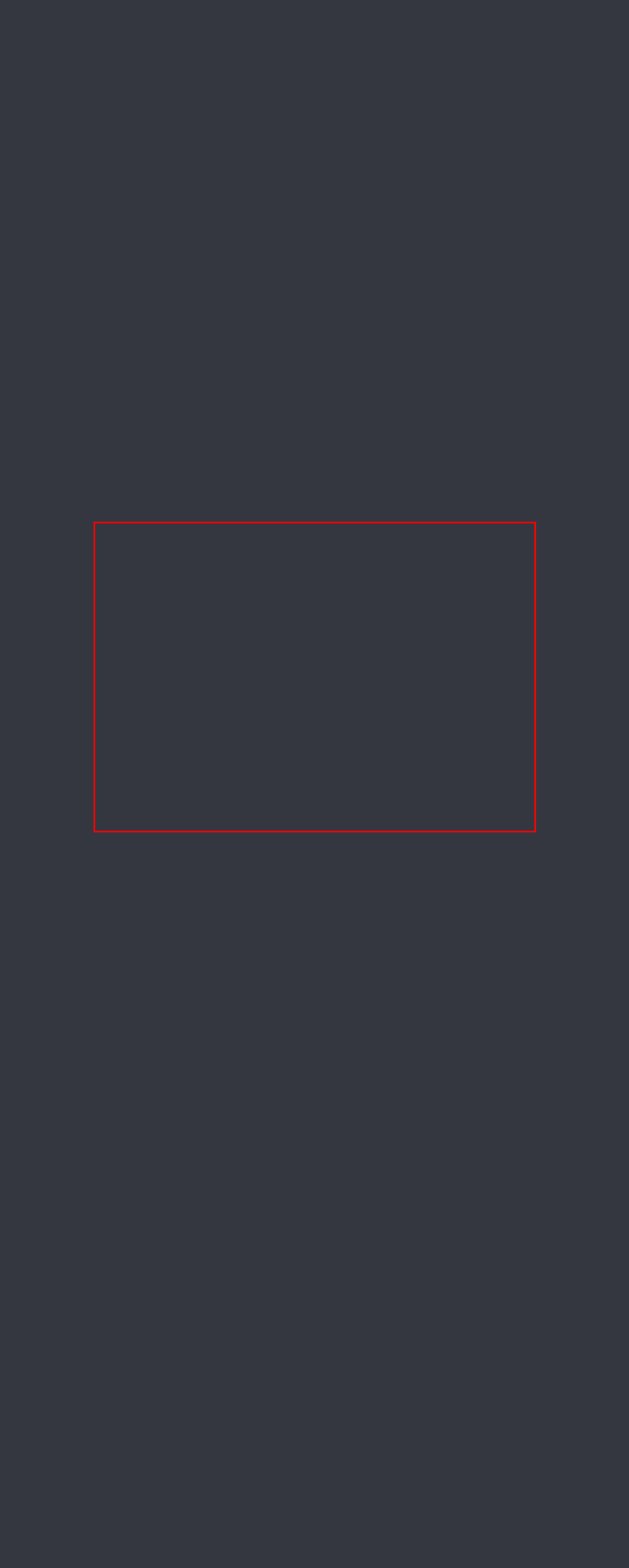Given a screenshot of a webpage containing a red rectangle bounding box, extract and provide the text content found within the red bounding box.

Though not embroidery, the magnificently woven medieval tapestries making up the set known as The Unicorn Tapestries, provide a wonderful vehicle for this richly imaginative work of fiction. No one knows for whom the Tapestries were made or what they mean or...